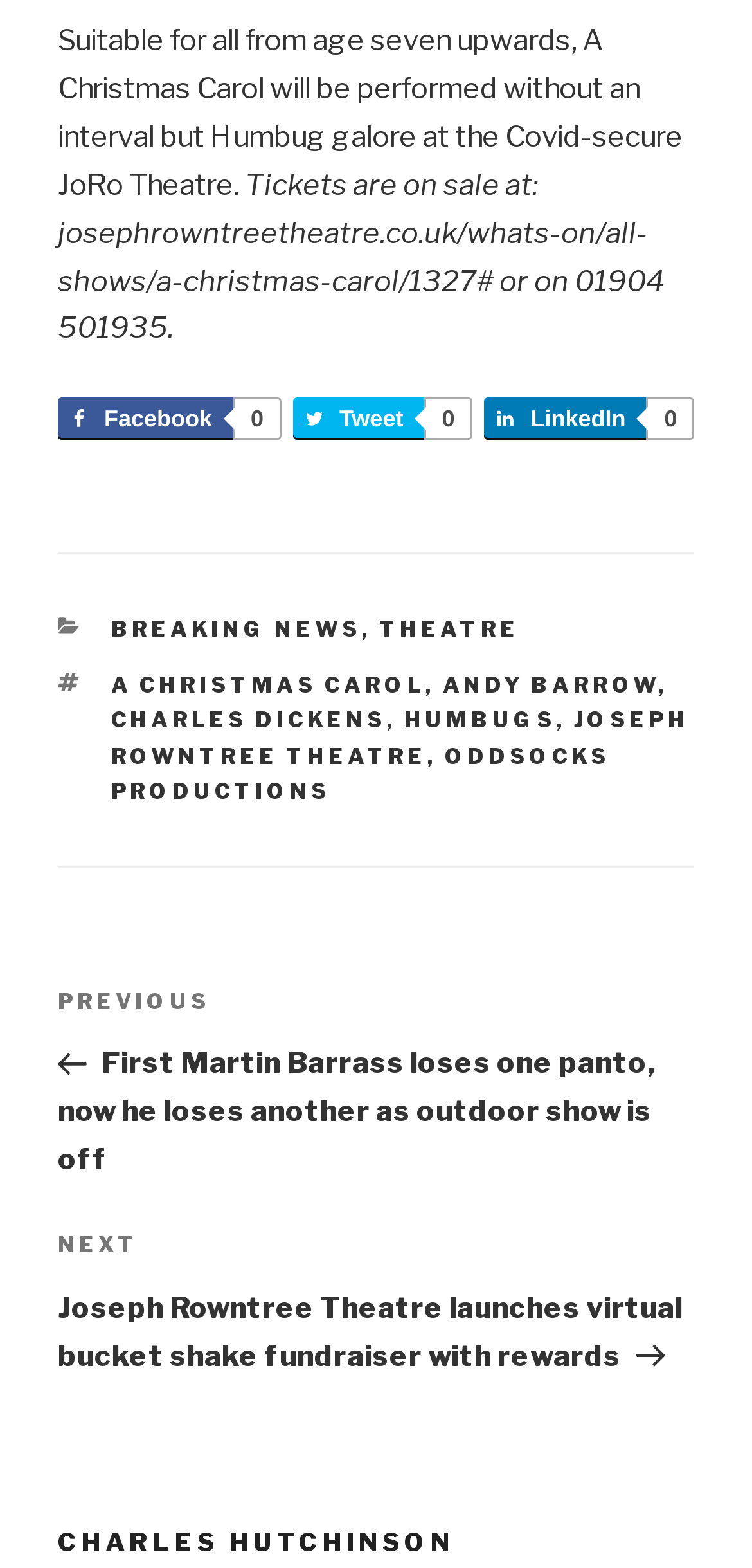Provide your answer to the question using just one word or phrase: How can tickets be purchased?

Online or by phone